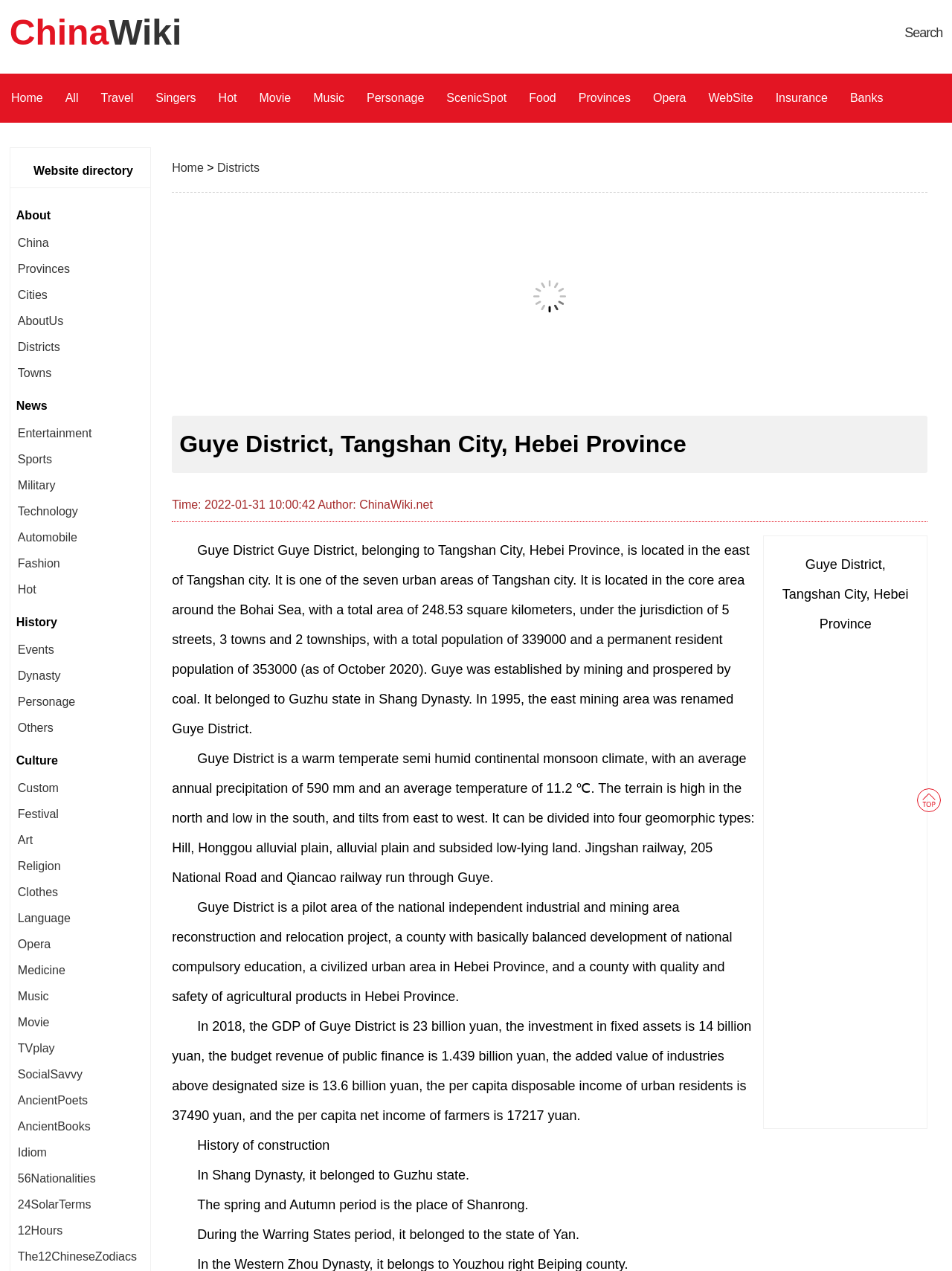What is the GDP of Guye District in 2018?
Please provide a detailed and thorough answer to the question.

As stated on the webpage, in 2018, the GDP of Guye District is 23 billion yuan, with an investment in fixed assets of 14 billion yuan, and a budget revenue of public finance of 1.439 billion yuan.